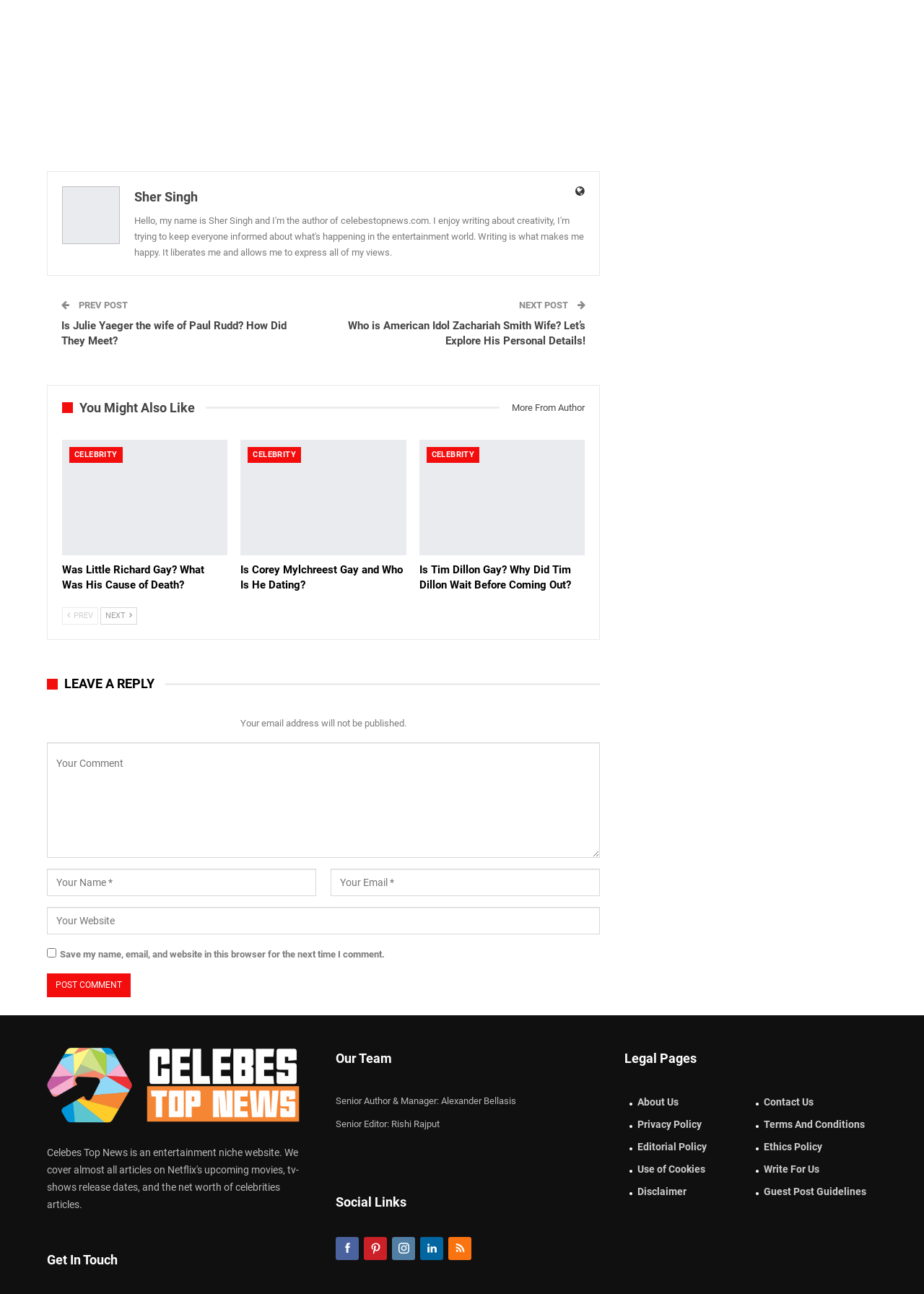Given the element description About Us, identify the bounding box coordinates for the UI element on the webpage screenshot. The format should be (top-left x, top-left y, bottom-right x, bottom-right y), with values between 0 and 1.

[0.676, 0.845, 0.812, 0.858]